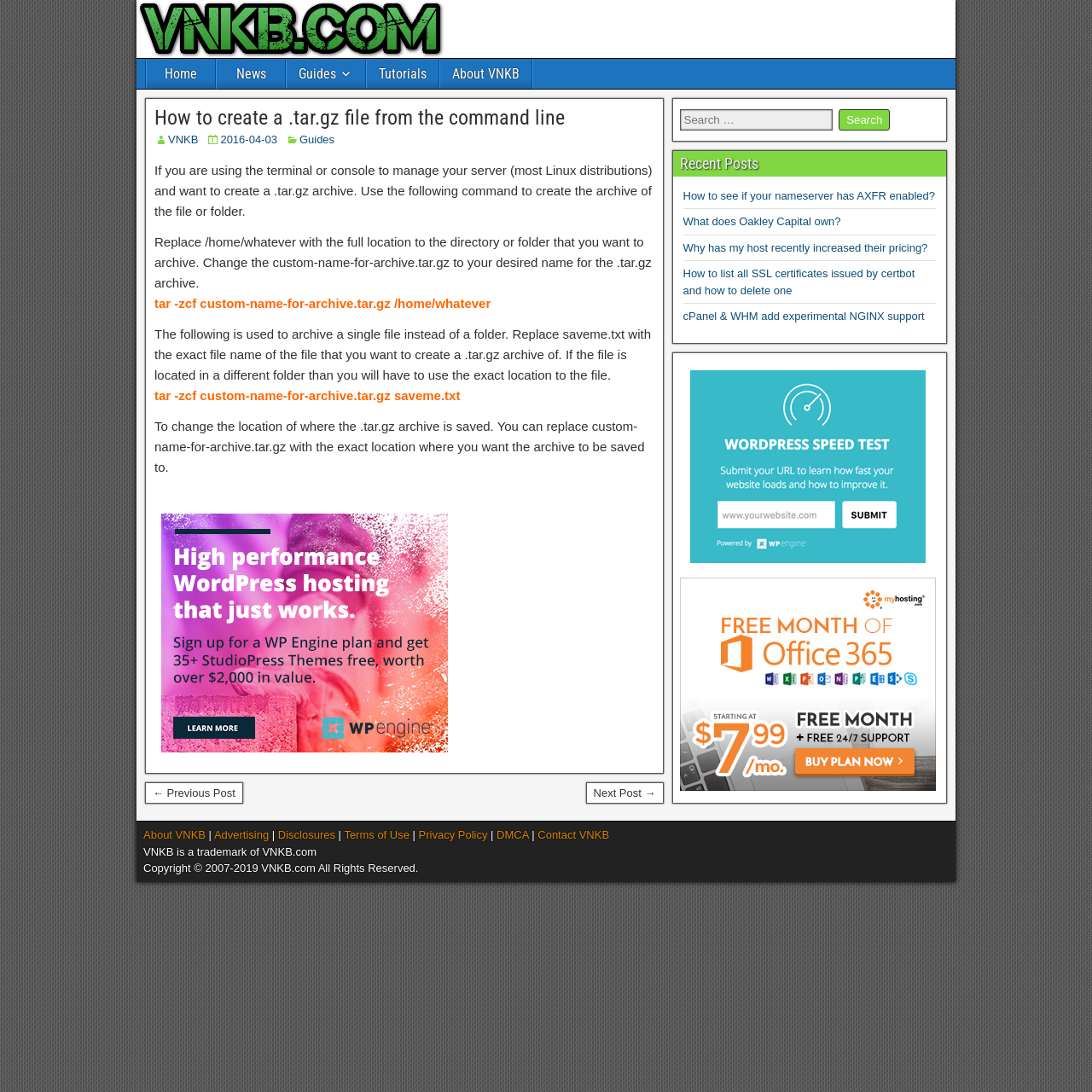Locate the bounding box of the UI element described in the following text: "Tutorials".

[0.336, 0.054, 0.402, 0.081]